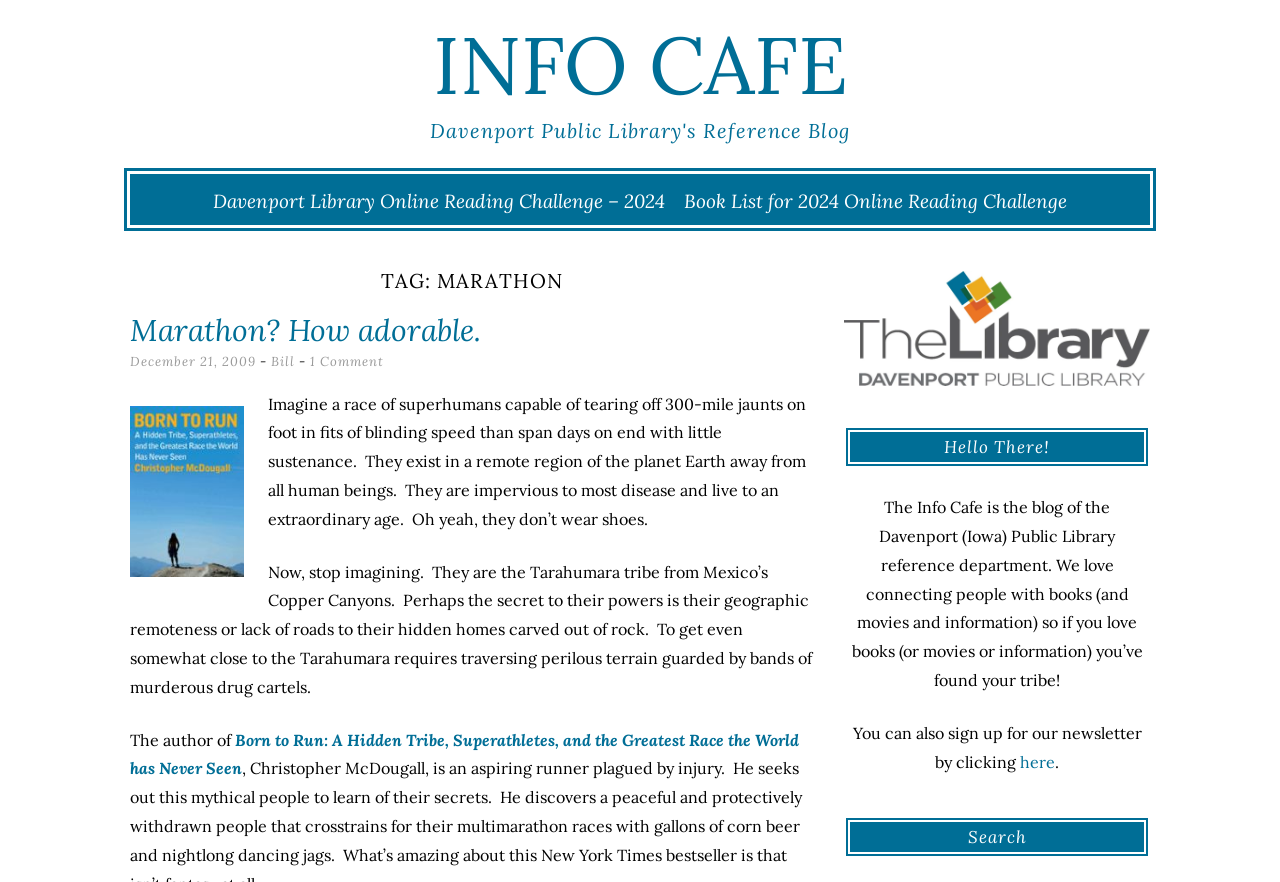Please give a concise answer to this question using a single word or phrase: 
What is the name of the library's blog?

Info Cafe